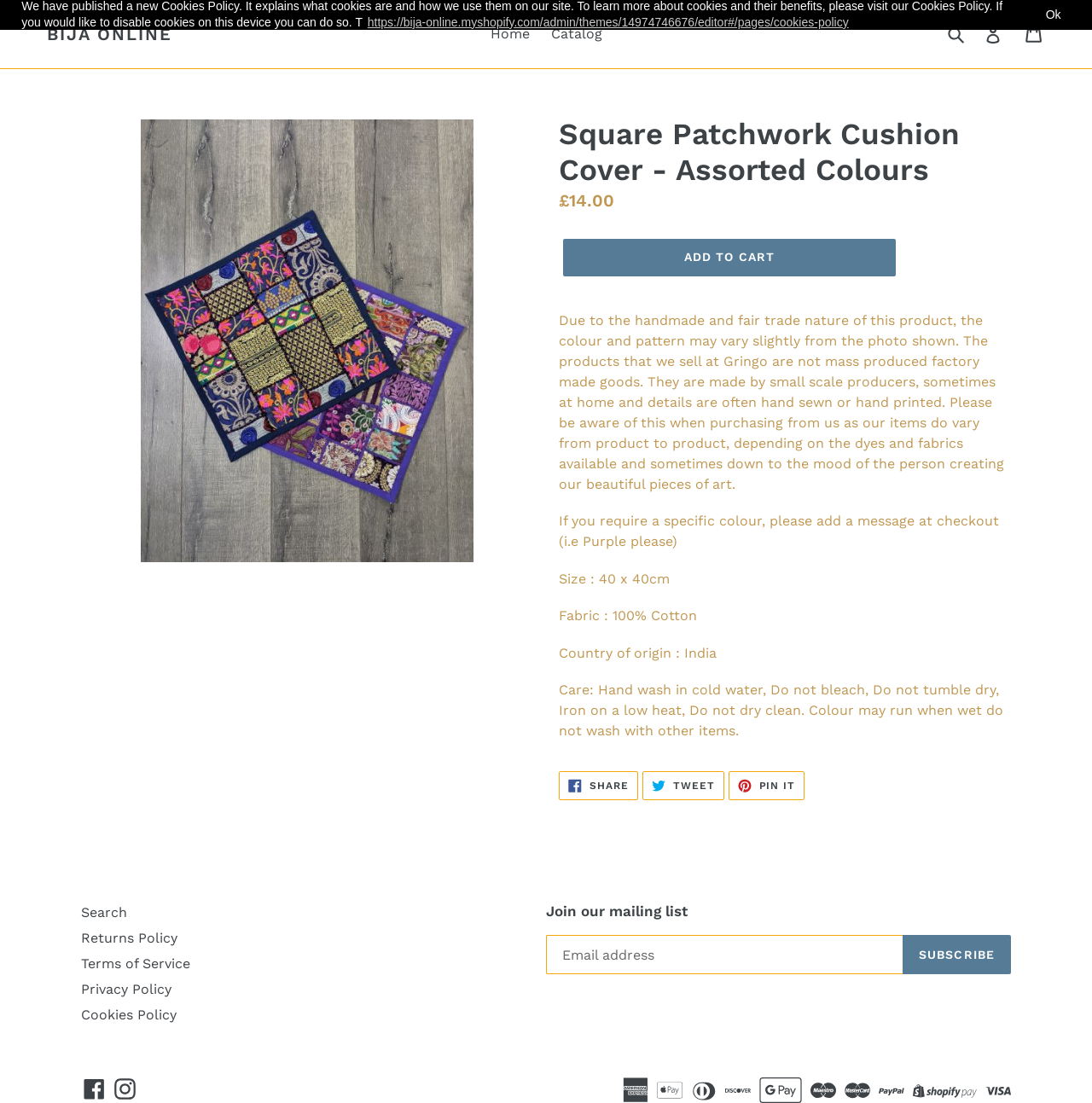Determine the bounding box coordinates of the clickable region to follow the instruction: "Add the cushion cover to your cart".

[0.516, 0.217, 0.82, 0.251]